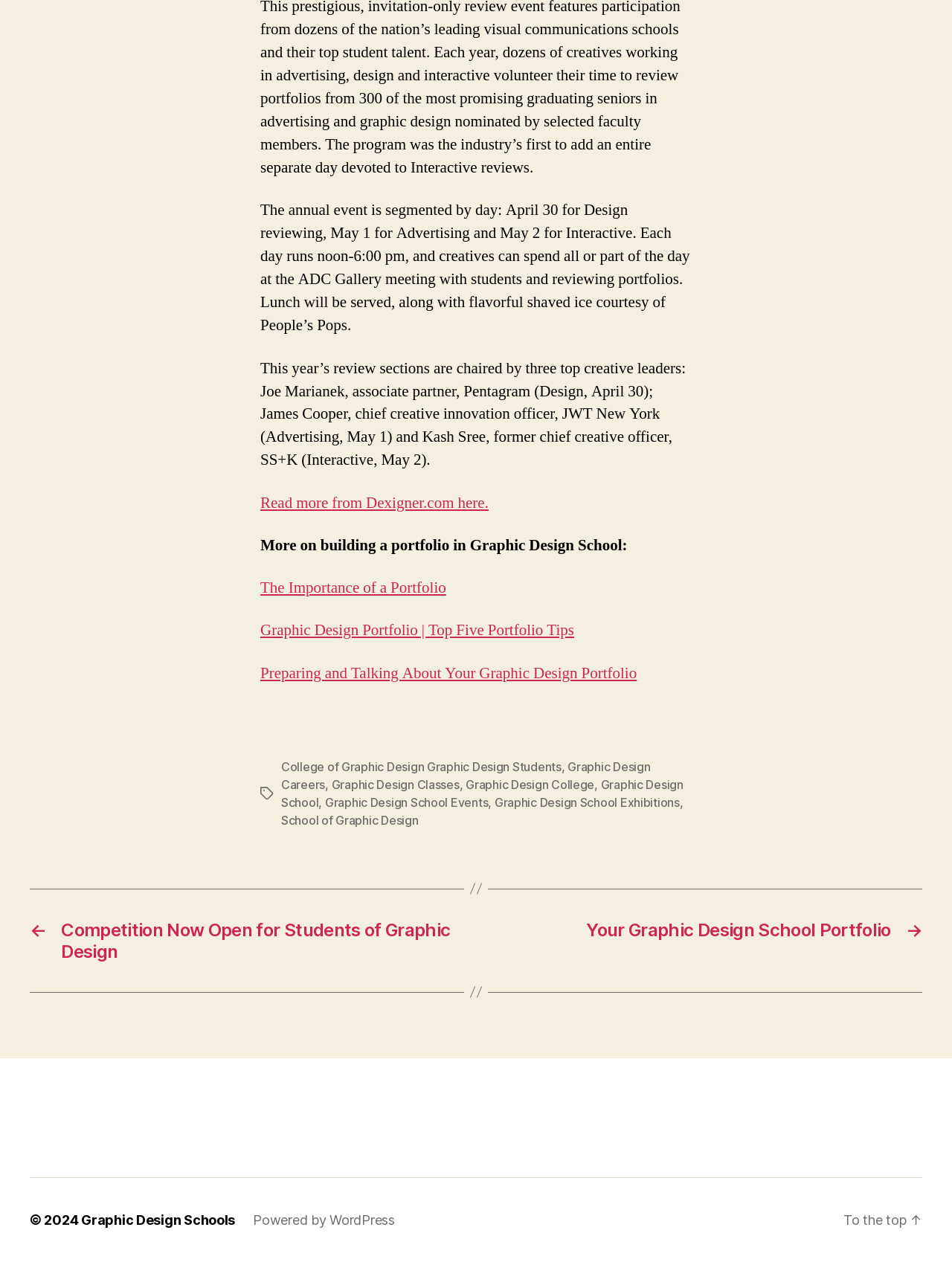Find the bounding box coordinates of the element I should click to carry out the following instruction: "Learn about the importance of a portfolio".

[0.273, 0.458, 0.469, 0.474]